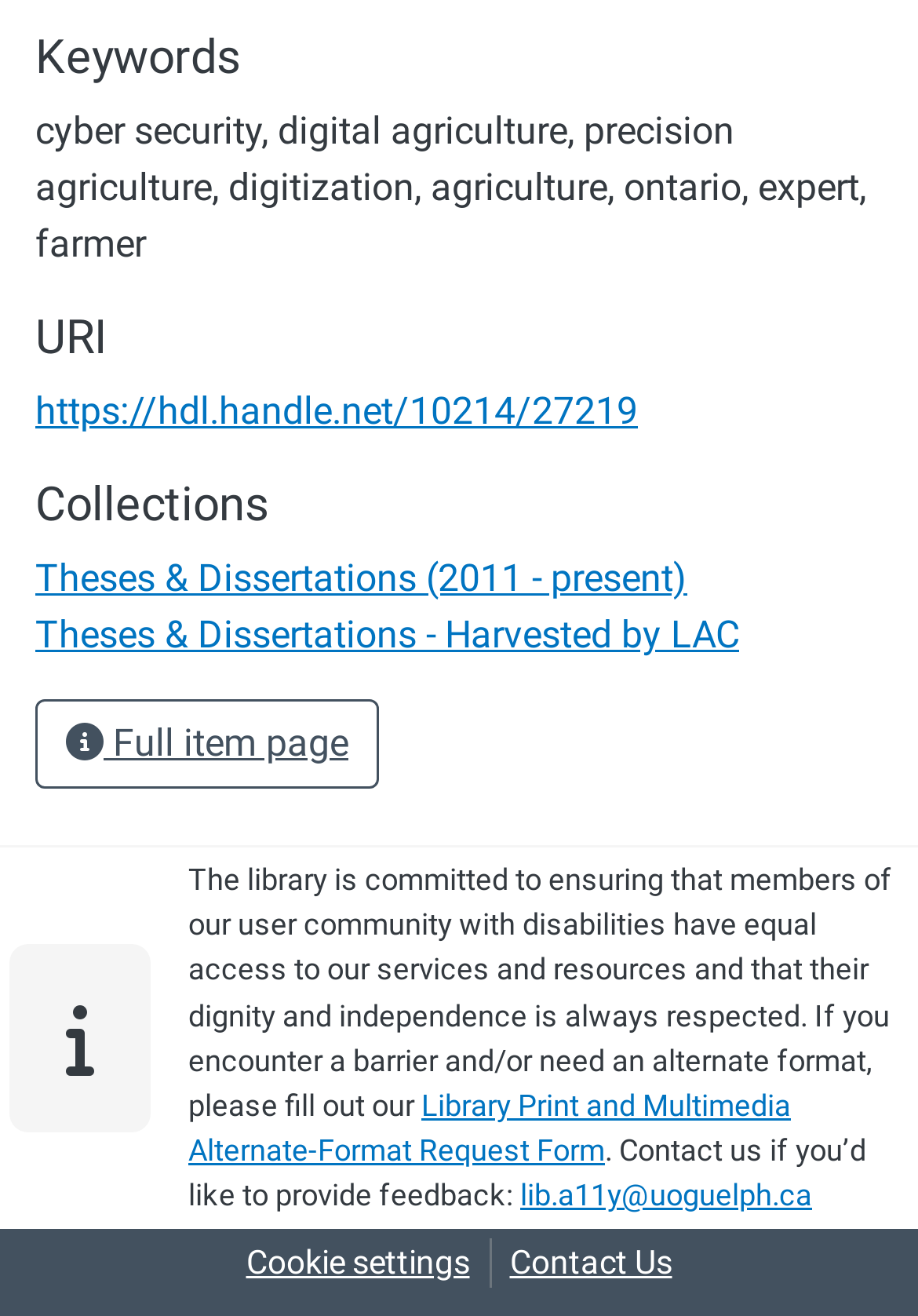Locate the bounding box of the UI element described by: "Full item page" in the given webpage screenshot.

[0.038, 0.558, 0.413, 0.626]